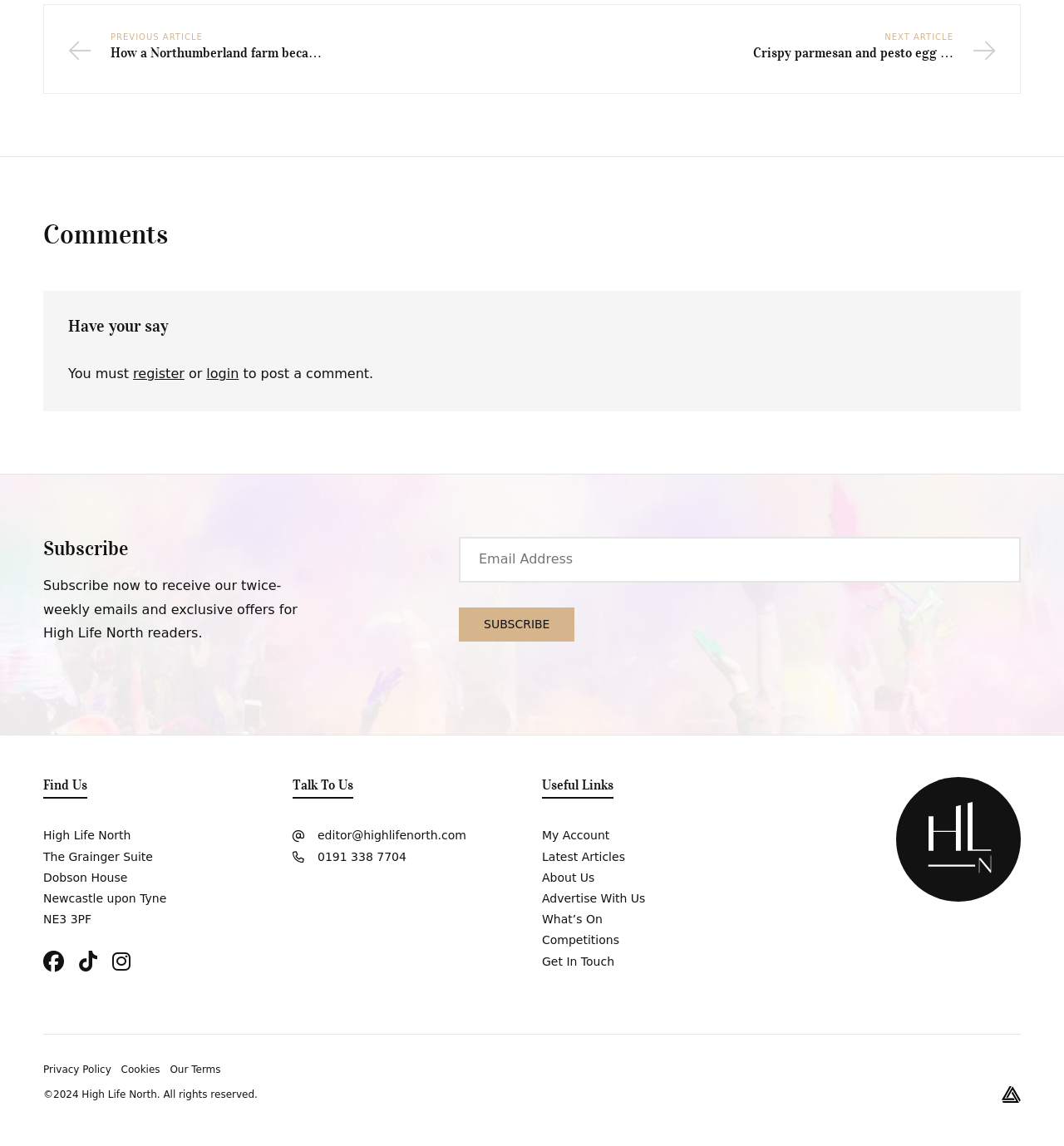Determine the bounding box coordinates of the element's region needed to click to follow the instruction: "Click on the 'SUBSCRIBE' button". Provide these coordinates as four float numbers between 0 and 1, formatted as [left, top, right, bottom].

[0.431, 0.53, 0.54, 0.56]